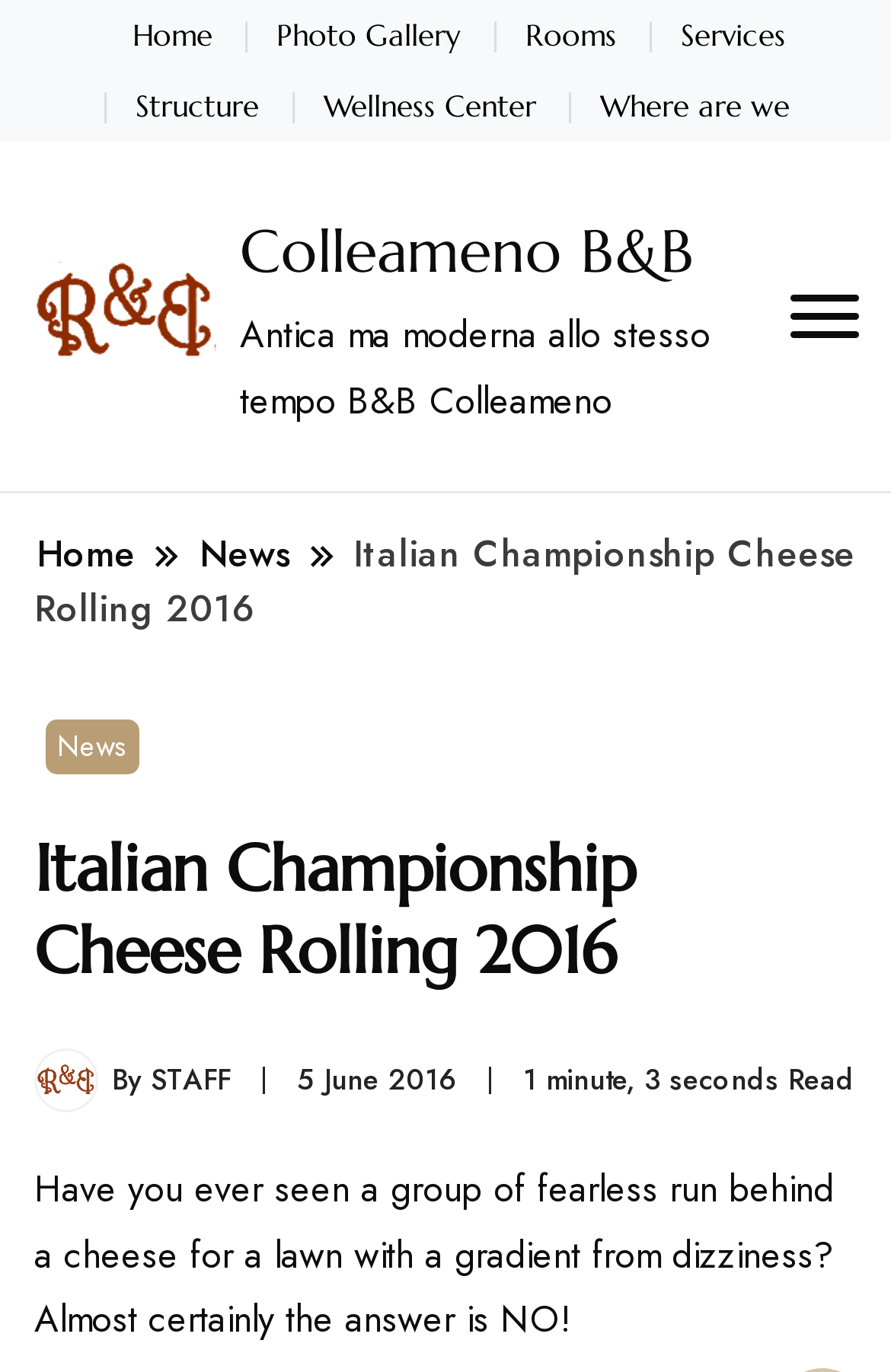Please mark the clickable region by giving the bounding box coordinates needed to complete this instruction: "view photo gallery".

[0.31, 0.011, 0.518, 0.039]